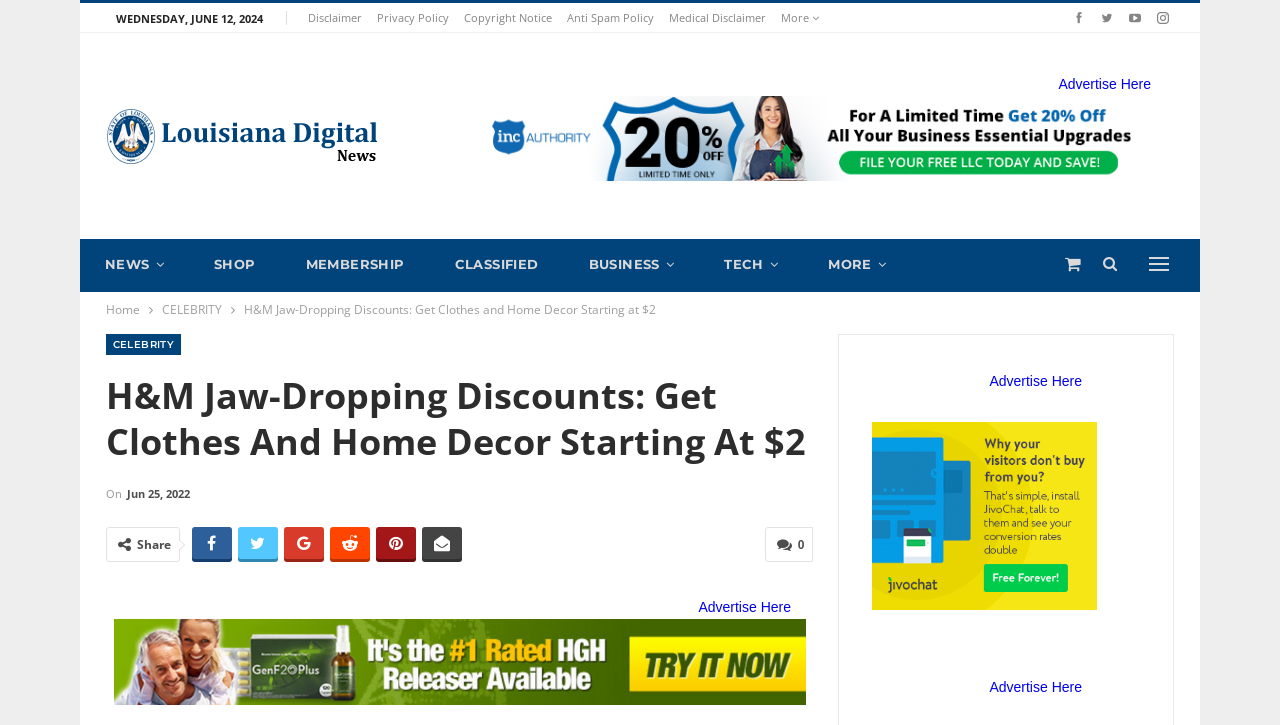Give a concise answer using only one word or phrase for this question:
What is the name of the news website?

Louisiana Digital News